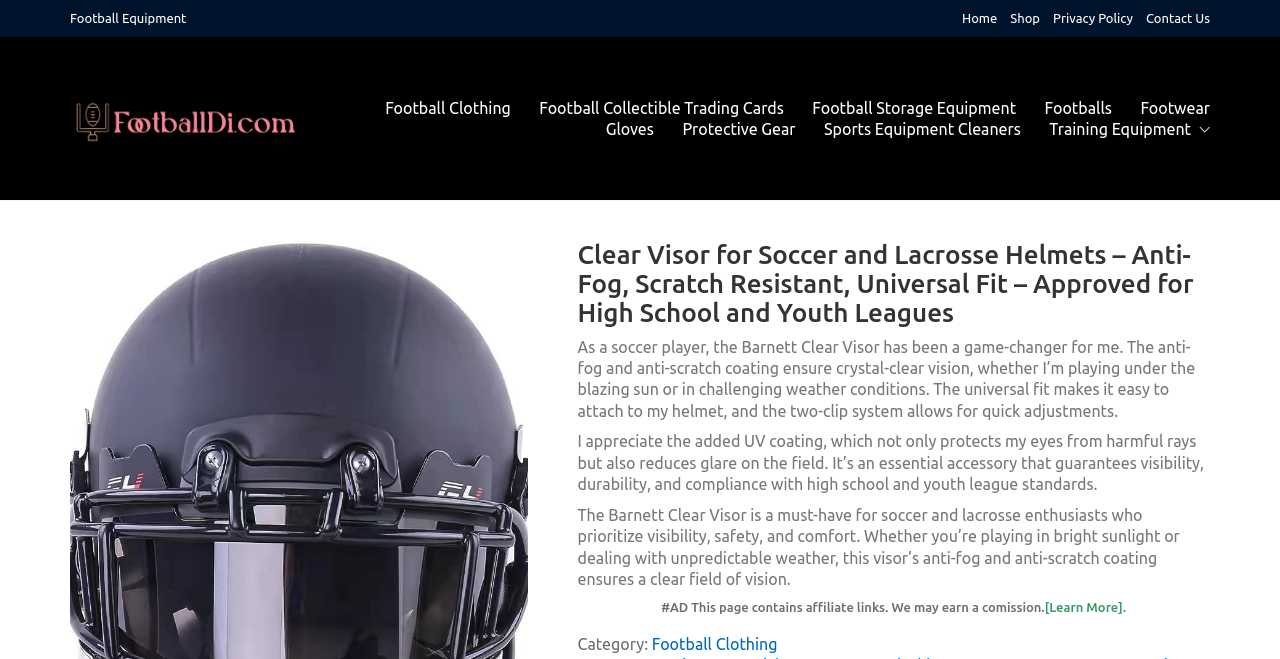Locate the bounding box coordinates of the area you need to click to fulfill this instruction: 'Browse Football Collectible Trading Cards'. The coordinates must be in the form of four float numbers ranging from 0 to 1: [left, top, right, bottom].

[0.421, 0.148, 0.612, 0.18]